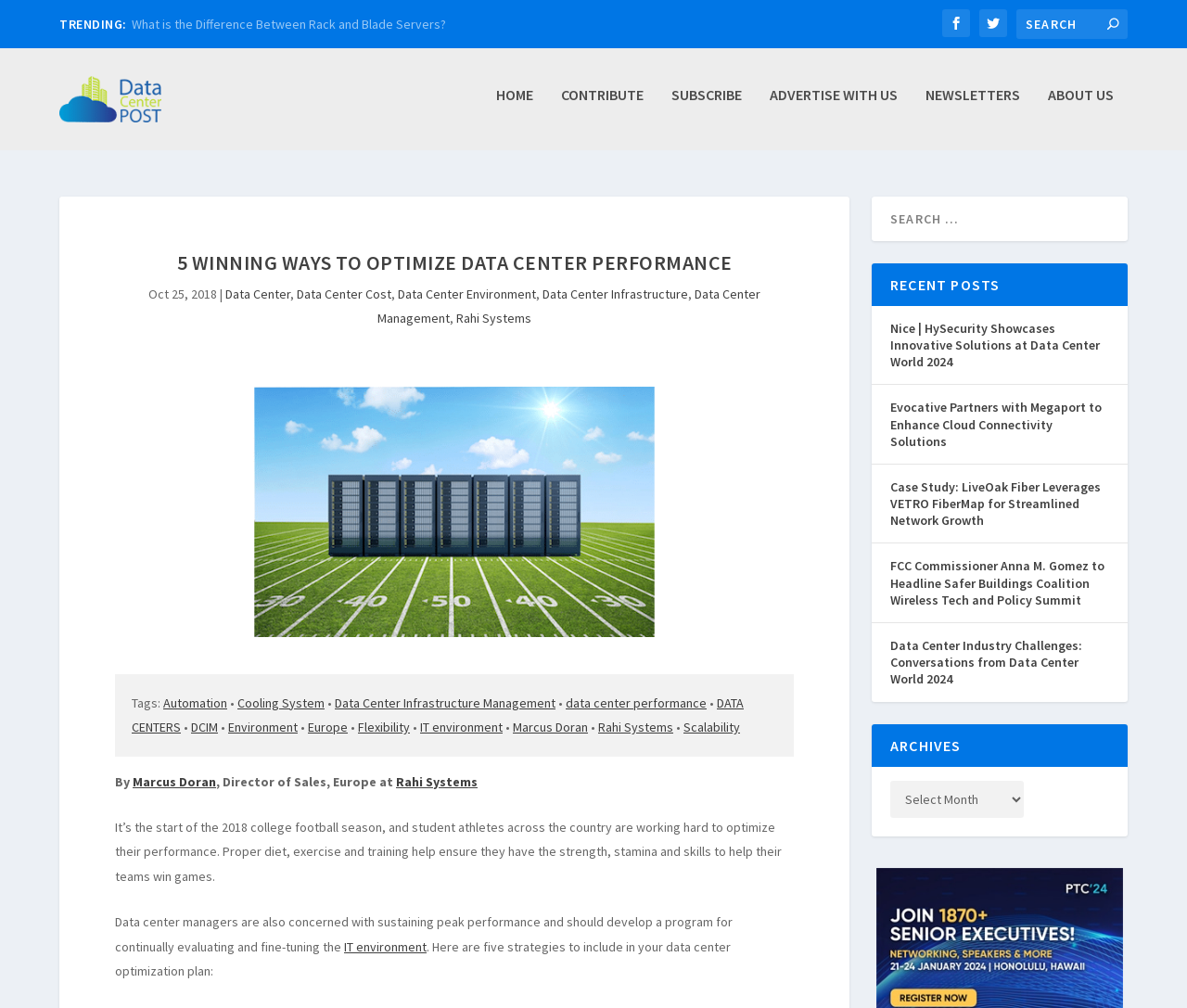Determine the webpage's heading and output its text content.

5 WINNING WAYS TO OPTIMIZE DATA CENTER PERFORMANCE